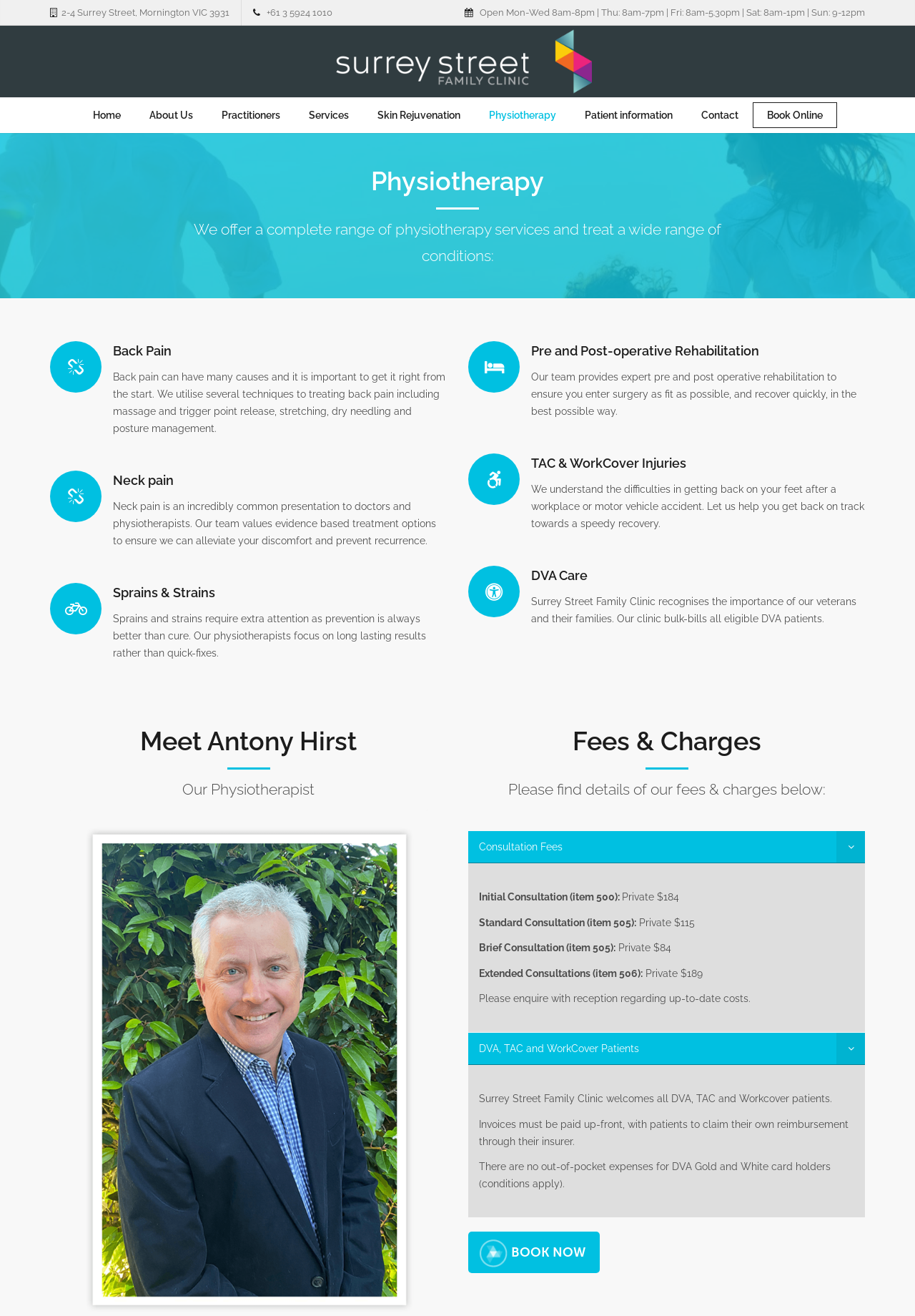Given the element description, predict the bounding box coordinates in the format (top-left x, top-left y, bottom-right x, bottom-right y), using floating point numbers between 0 and 1: Contact

[0.75, 0.074, 0.822, 0.101]